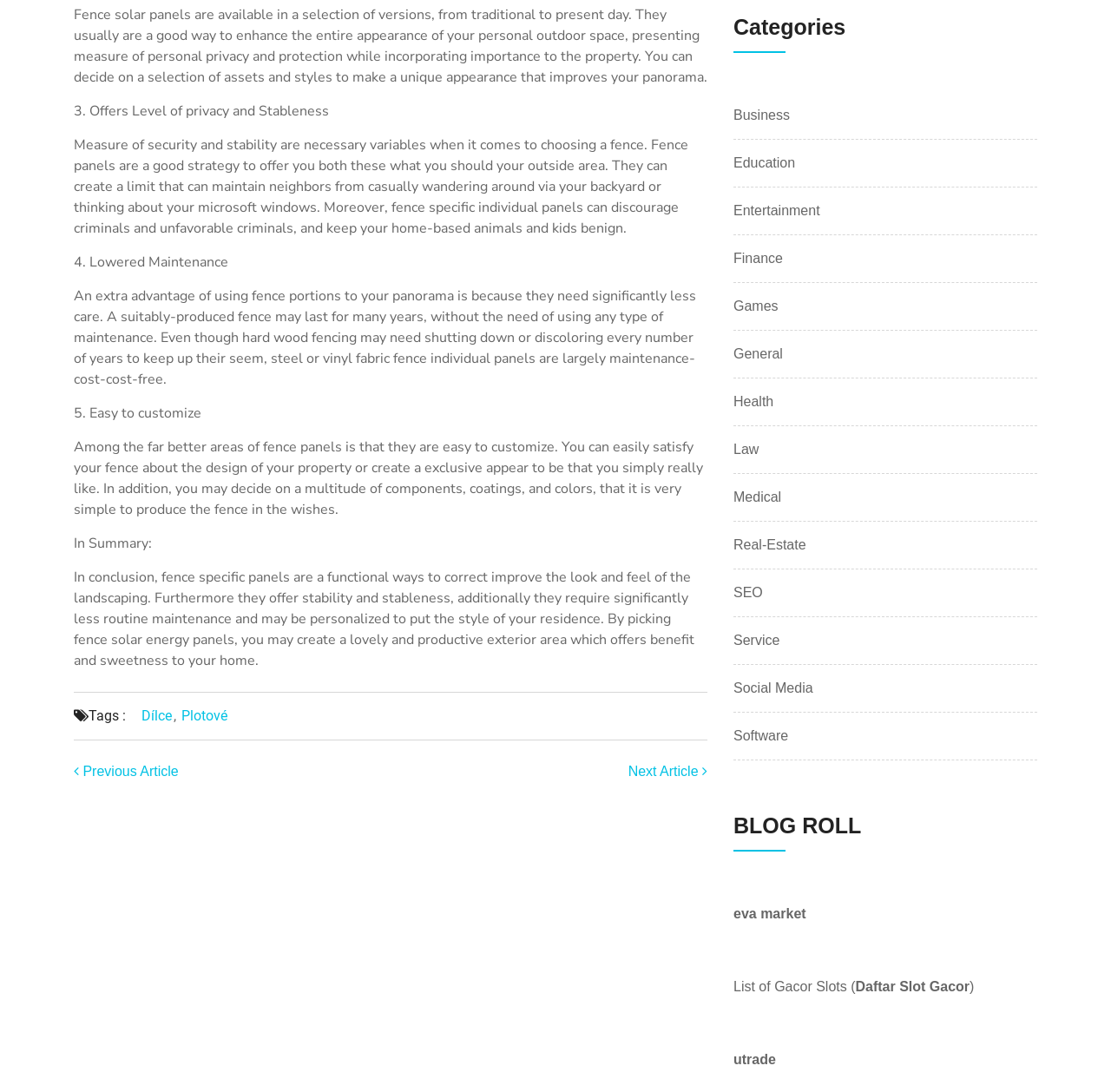Specify the bounding box coordinates of the region I need to click to perform the following instruction: "Go to the 'Real-Estate' category". The coordinates must be four float numbers in the range of 0 to 1, i.e., [left, top, right, bottom].

[0.66, 0.49, 0.725, 0.509]